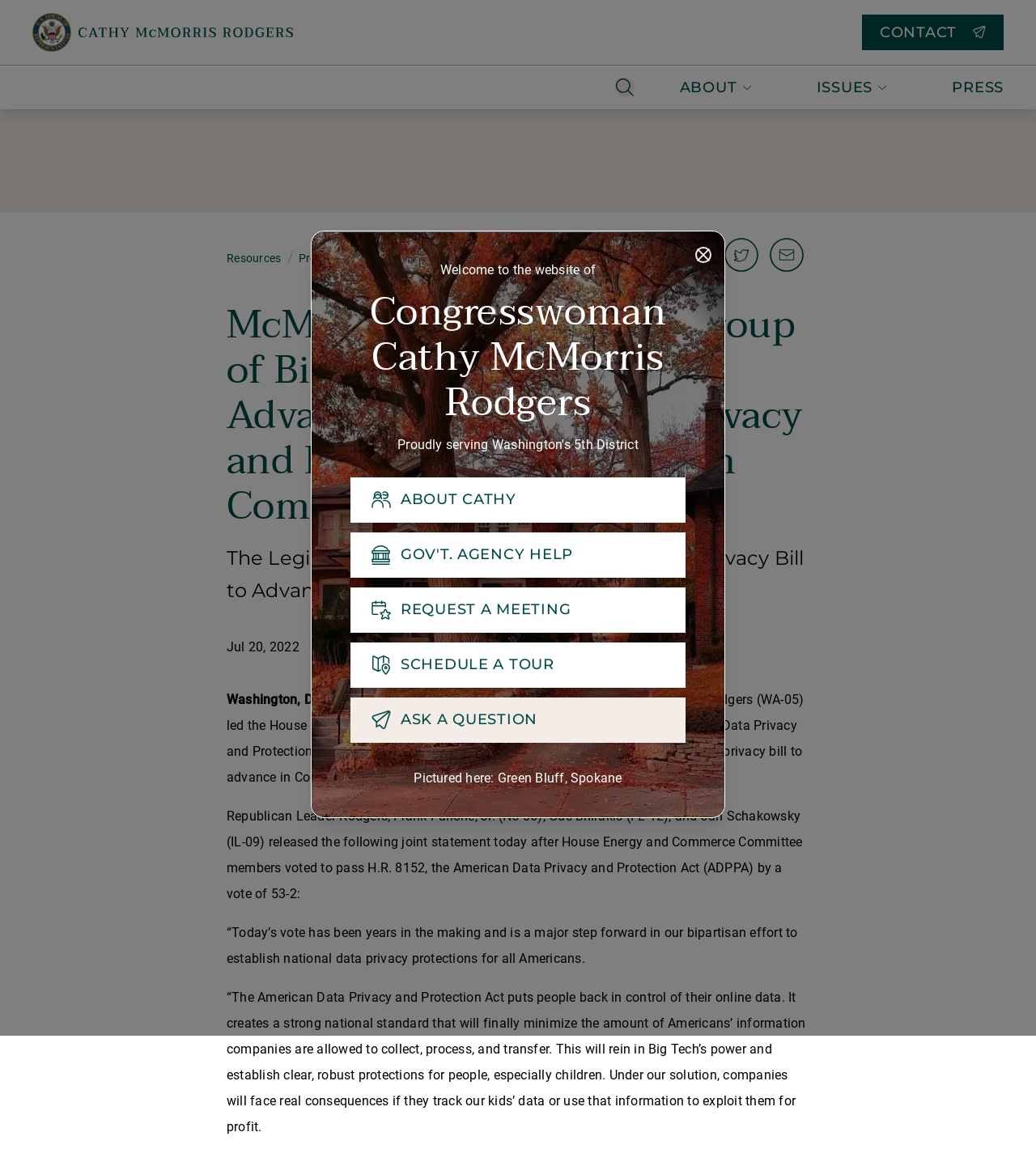Find the bounding box coordinates of the element to click in order to complete this instruction: "check out WordPress". The bounding box coordinates must be four float numbers between 0 and 1, denoted as [left, top, right, bottom].

None